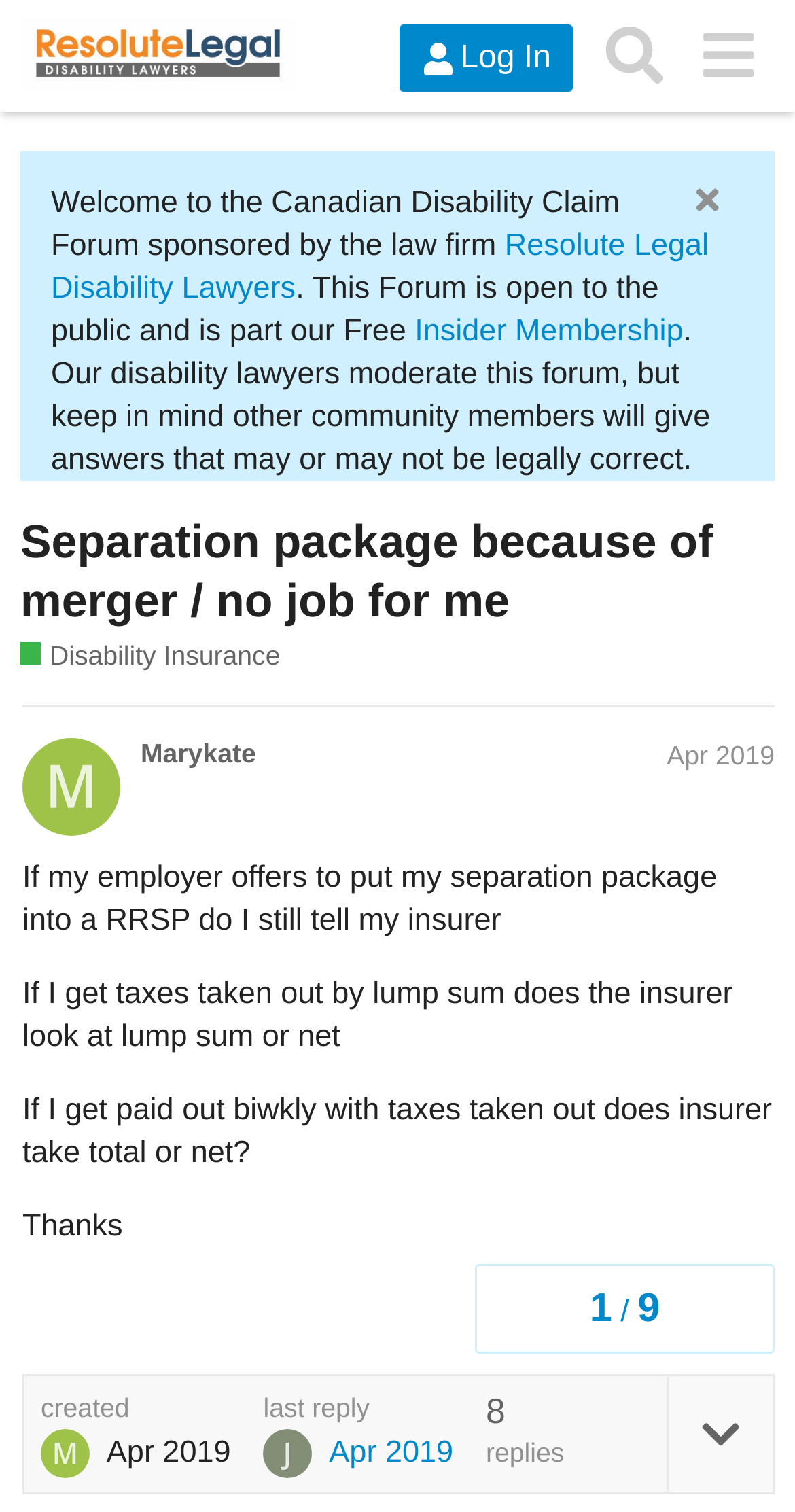What is the date of the last reply to this topic?
Look at the webpage screenshot and answer the question with a detailed explanation.

The date of the last reply to this topic can be found at the bottom of the page, where it says 'last reply Apr 2019'.